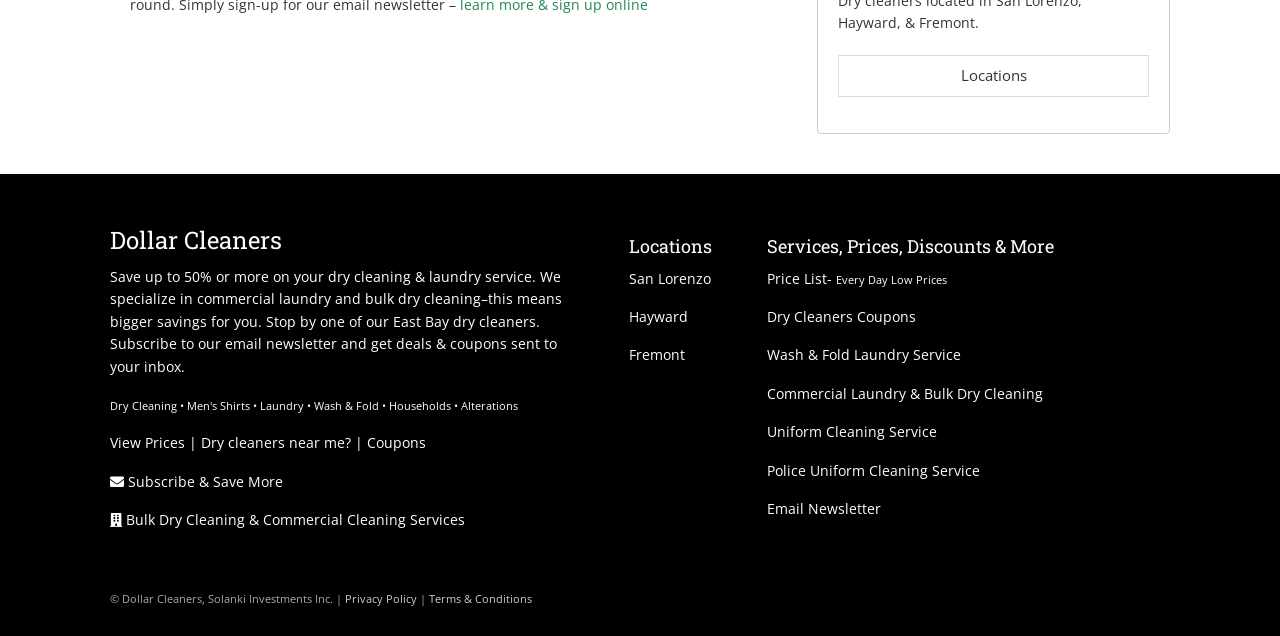Find the bounding box coordinates for the area you need to click to carry out the instruction: "Find dry cleaners near me". The coordinates should be four float numbers between 0 and 1, indicated as [left, top, right, bottom].

[0.157, 0.681, 0.274, 0.711]